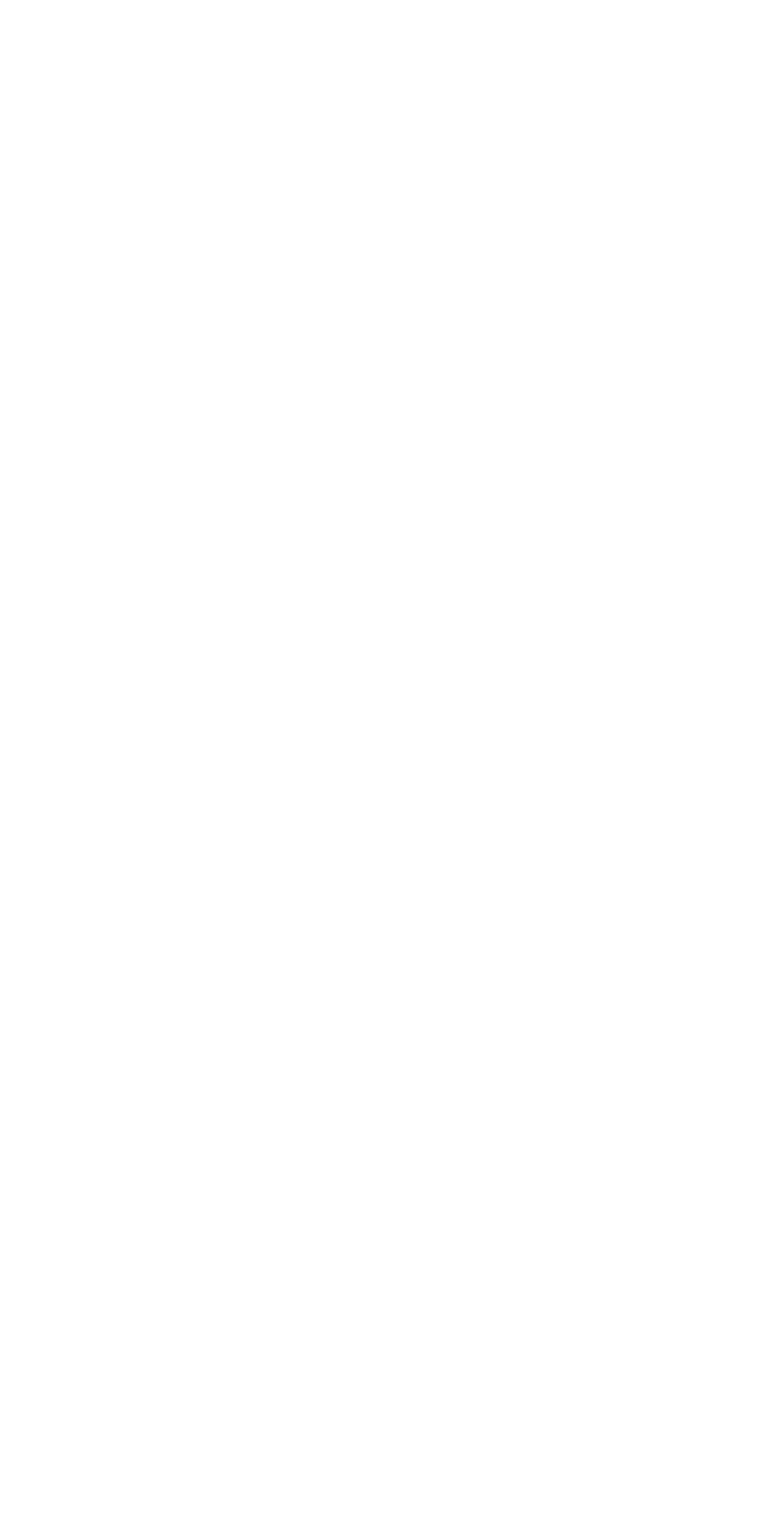Determine the bounding box coordinates of the element's region needed to click to follow the instruction: "Log in to the website". Provide these coordinates as four float numbers between 0 and 1, formatted as [left, top, right, bottom].

[0.04, 0.817, 0.16, 0.846]